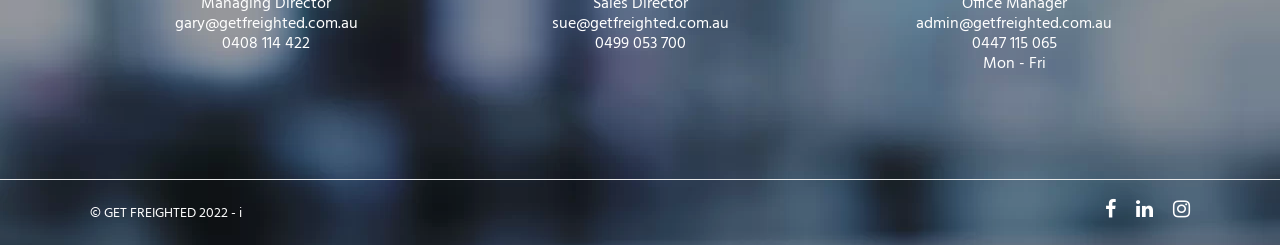How many phone numbers are listed?
Answer with a single word or phrase by referring to the visual content.

3